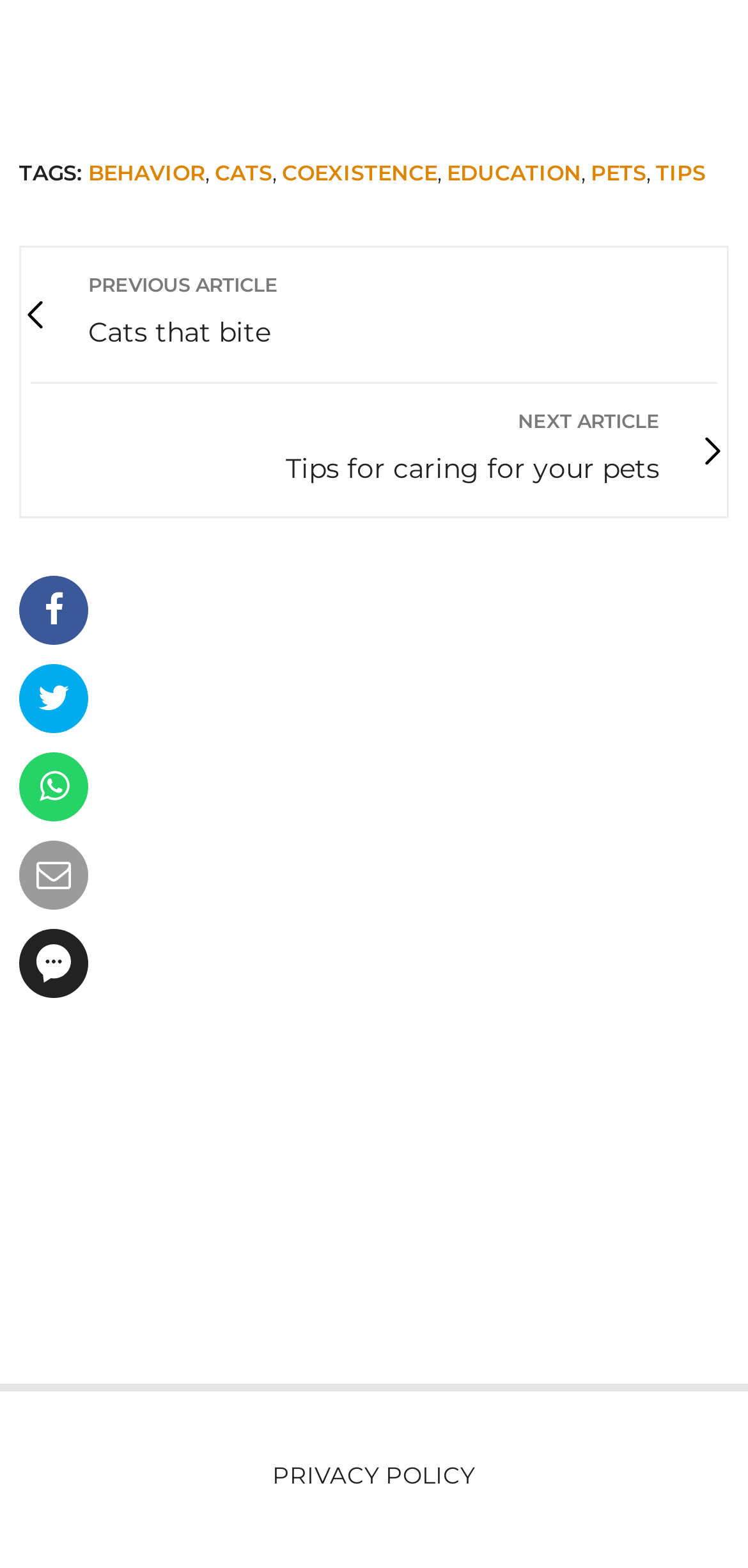Using the description: "education", determine the UI element's bounding box coordinates. Ensure the coordinates are in the format of four float numbers between 0 and 1, i.e., [left, top, right, bottom].

[0.597, 0.101, 0.777, 0.118]